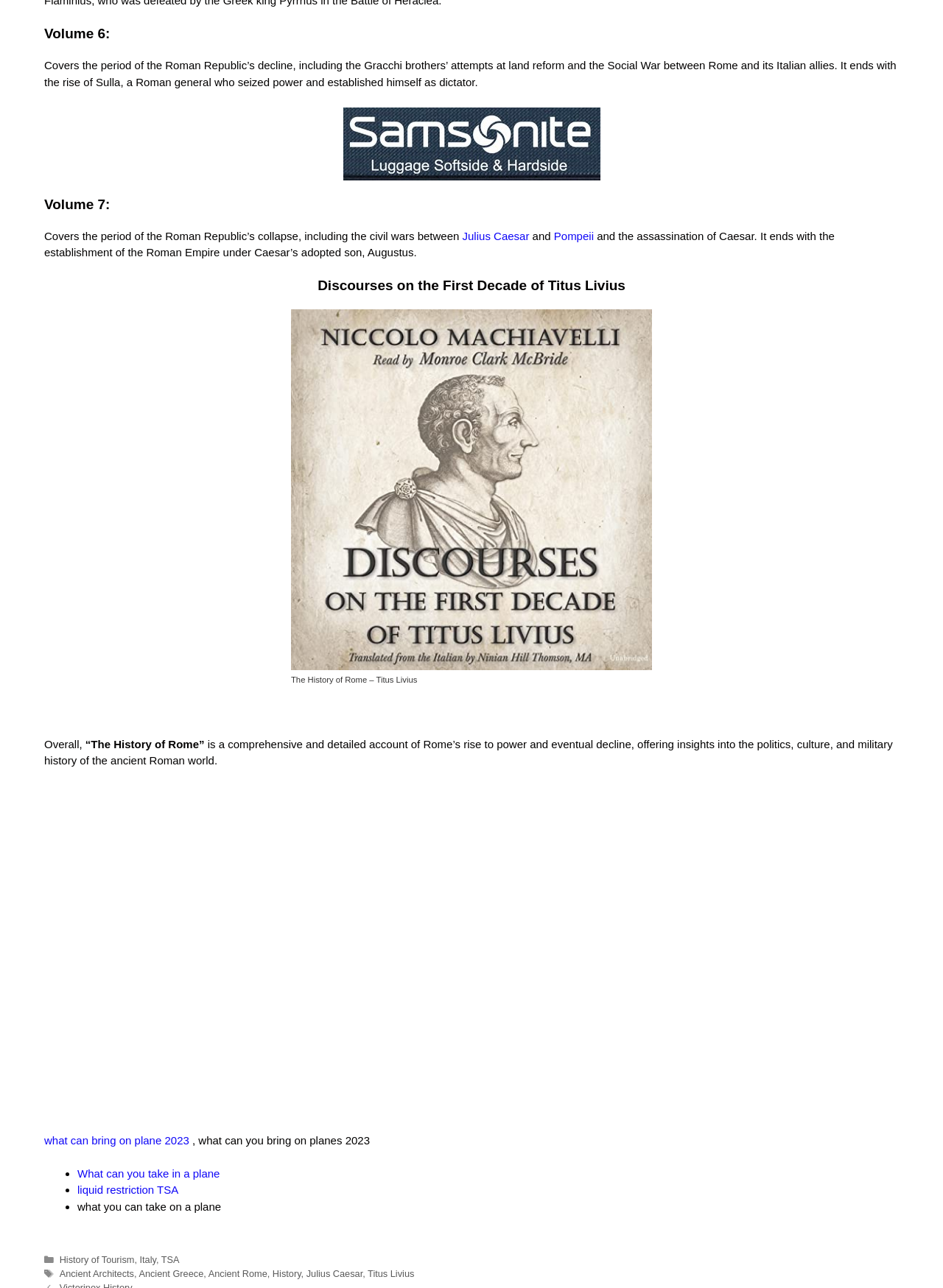Locate the bounding box coordinates of the UI element described by: "Julius Caesar". The bounding box coordinates should consist of four float numbers between 0 and 1, i.e., [left, top, right, bottom].

[0.49, 0.178, 0.561, 0.188]